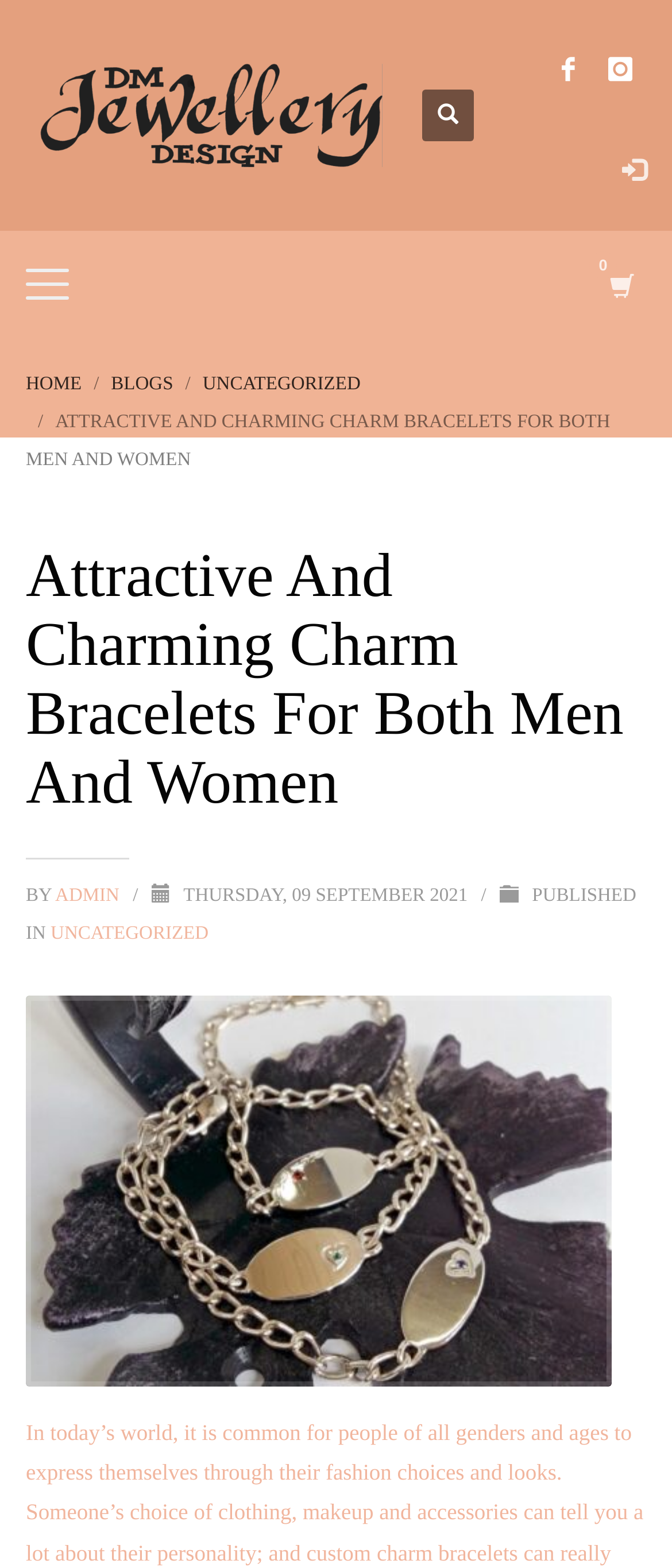Determine the main heading text of the webpage.

Attractive And Charming Charm Bracelets For Both Men And Women